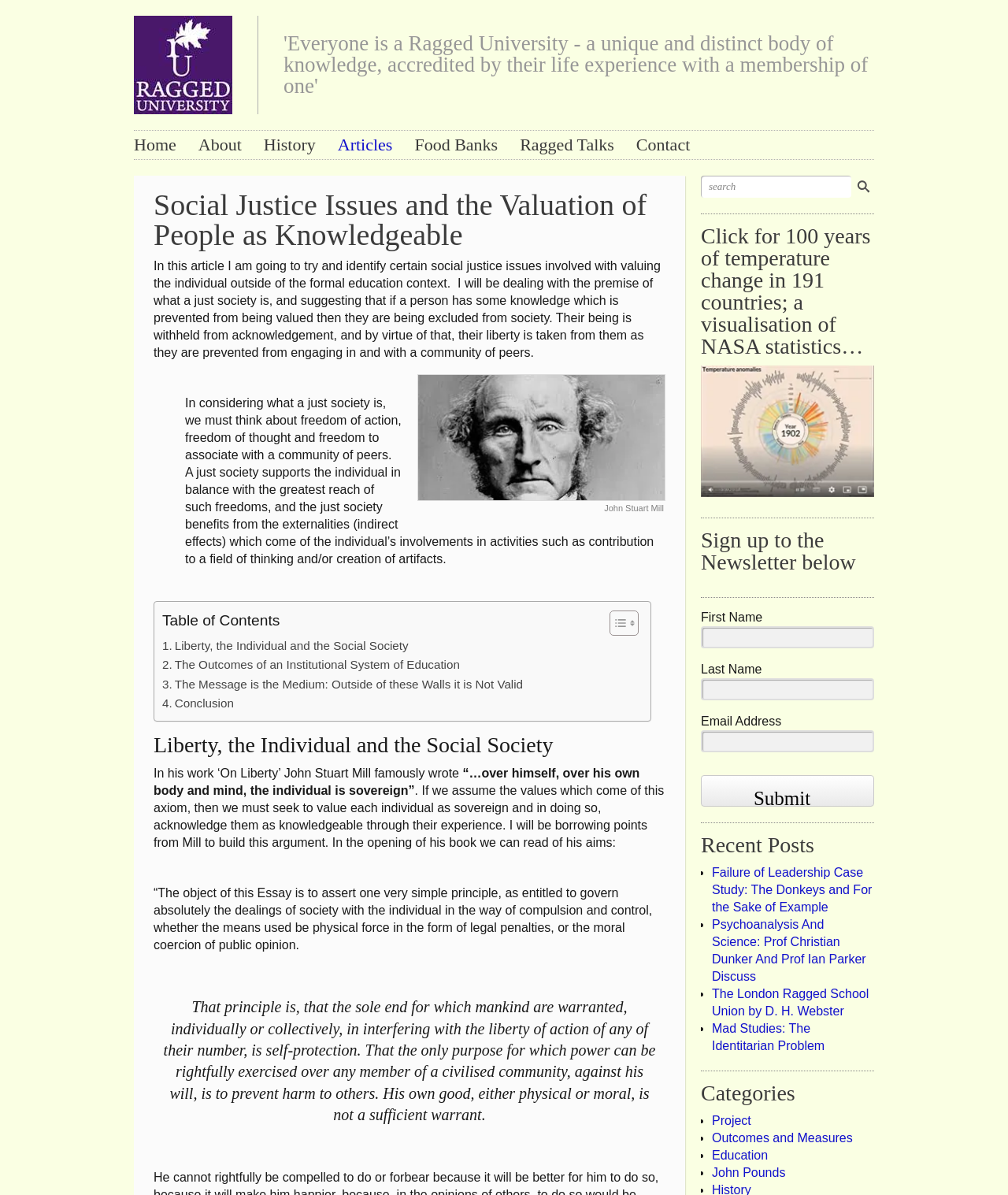Locate the bounding box coordinates of the clickable region to complete the following instruction: "Search for something."

[0.695, 0.147, 0.845, 0.165]